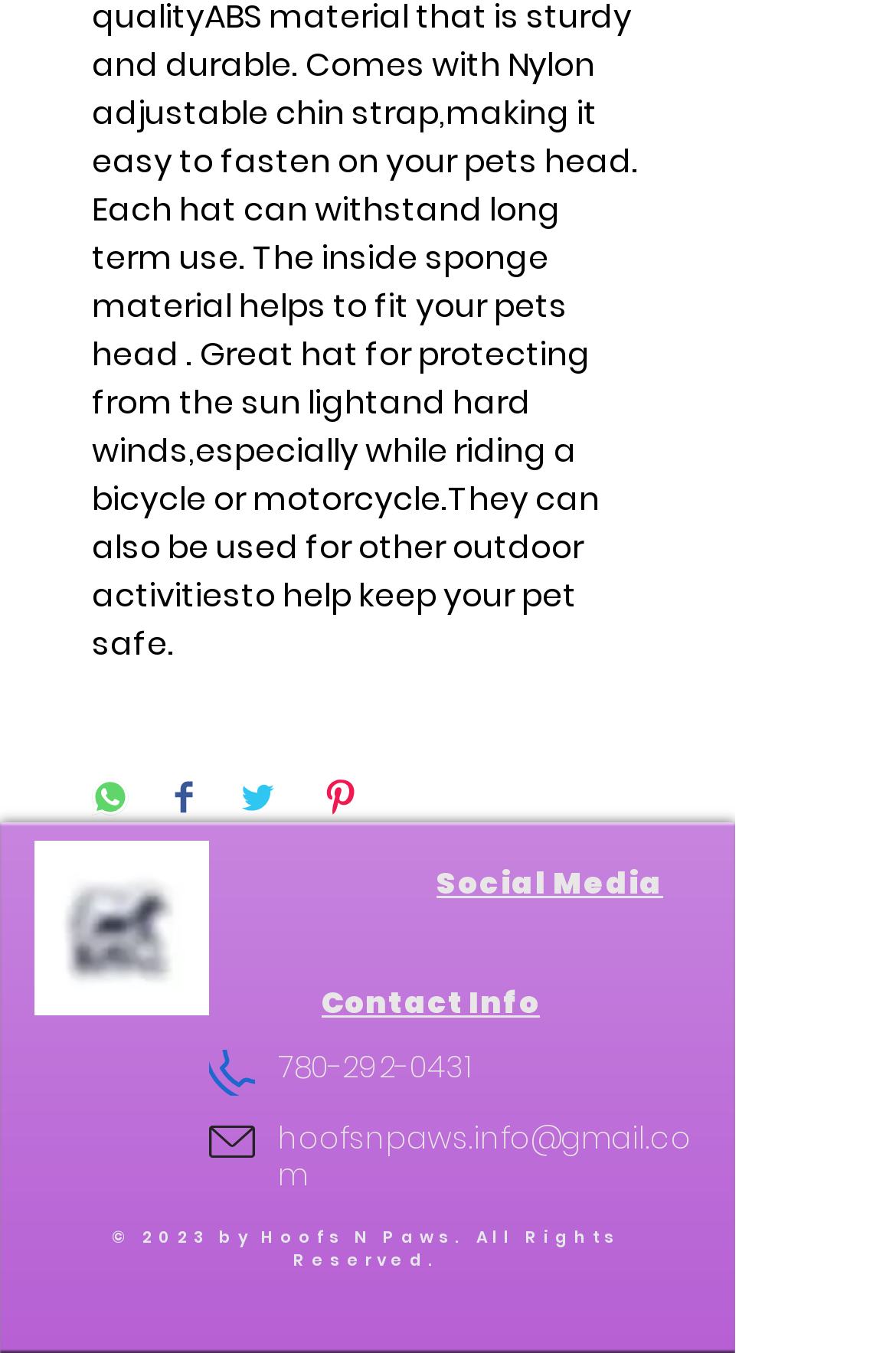Using the provided element description "aria-label="Share on Facebook"", determine the bounding box coordinates of the UI element.

[0.195, 0.576, 0.215, 0.608]